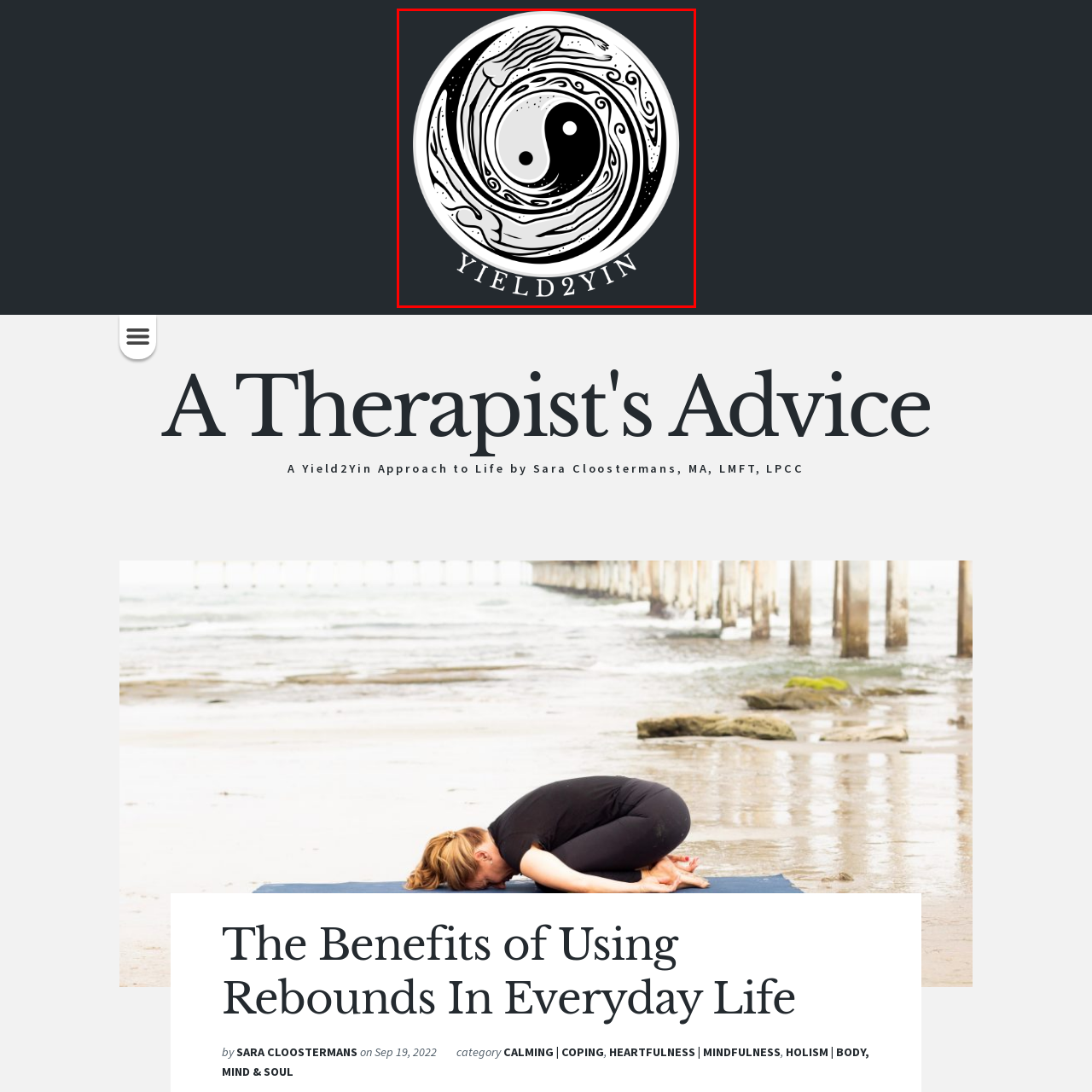Detail the contents of the image within the red outline in an elaborate manner.

The image features a stylized interpretation of the Yin-Yang symbol, encapsulating the concept of balance and harmony. Within the swirling design, figures of a person in a graceful pose are integrated, suggesting fluidity and movement, representative of the "Yield2Yin" philosophy. The two shapes within the emblem, contrasting in black and white, symbolize the interconnectedness of opposites and the importance of nurturing both sides of our nature for overall well-being. Below the symbol, the text "YIELD2YIN" is prominently displayed, reinforcing the central theme of embracing balance in everyday life, as discussed in the accompanying article by Sara Cloostermans. This imagery encapsulates a holistic approach to life, honoring mindfulness and self-care practices.